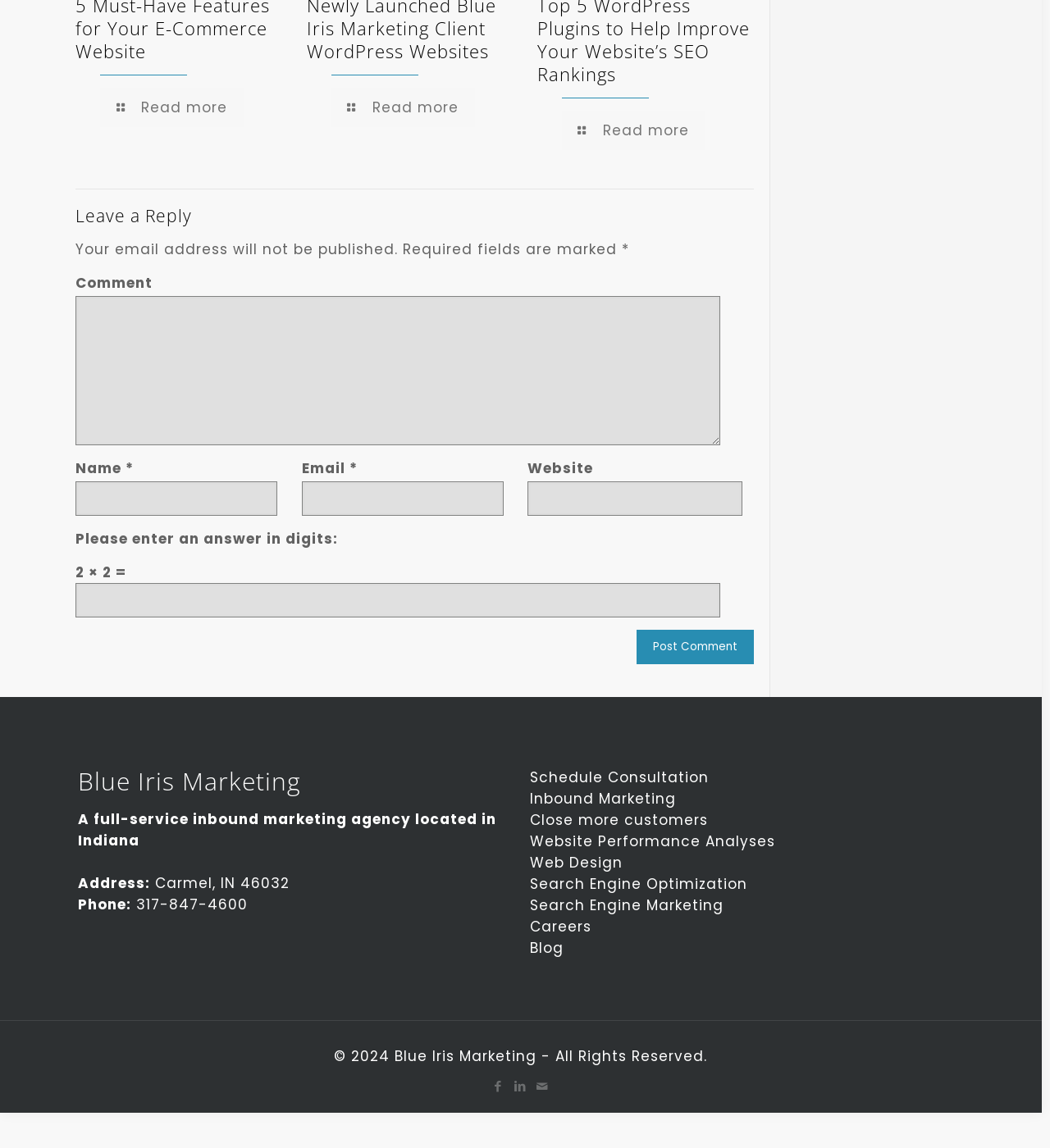What is the phone number of Blue Iris Marketing?
Using the image, elaborate on the answer with as much detail as possible.

I found the phone number of Blue Iris Marketing in the footer section, which is '317-847-4600'.